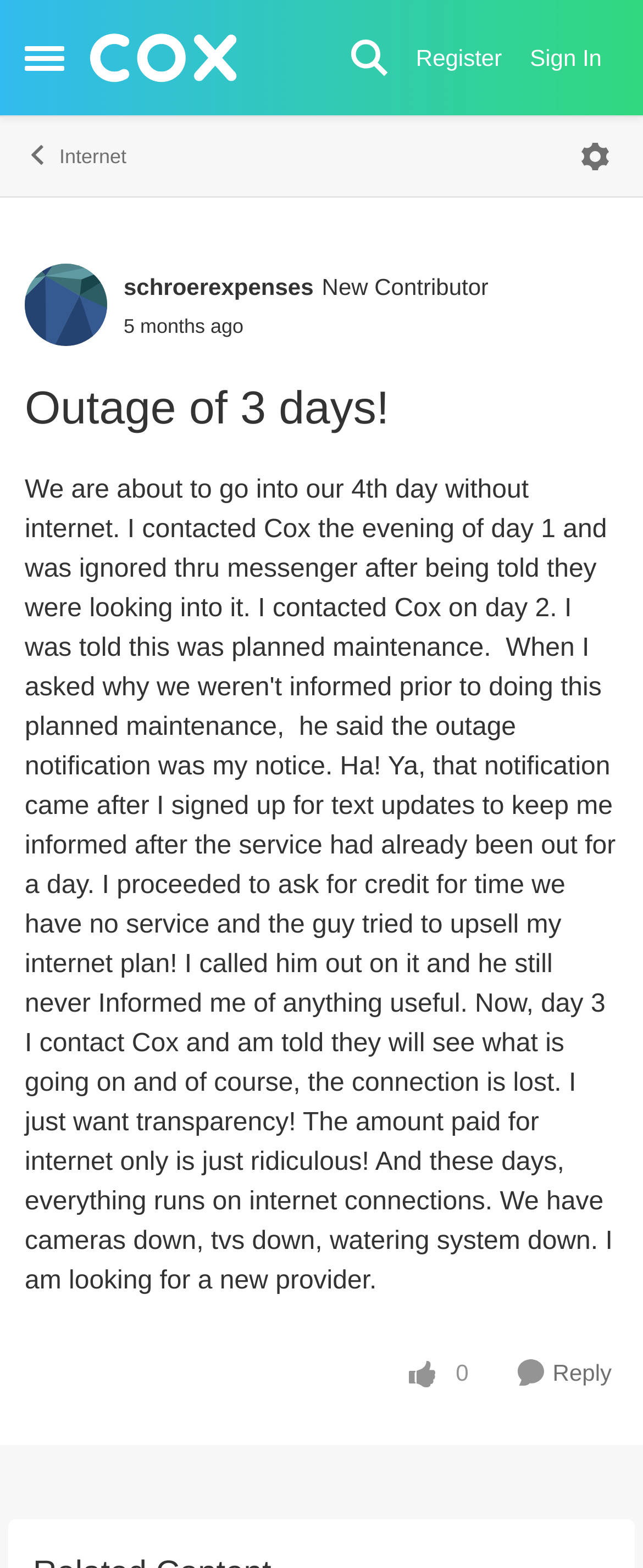Locate the bounding box coordinates of the clickable area needed to fulfill the instruction: "Sign in".

[0.798, 0.021, 0.962, 0.053]